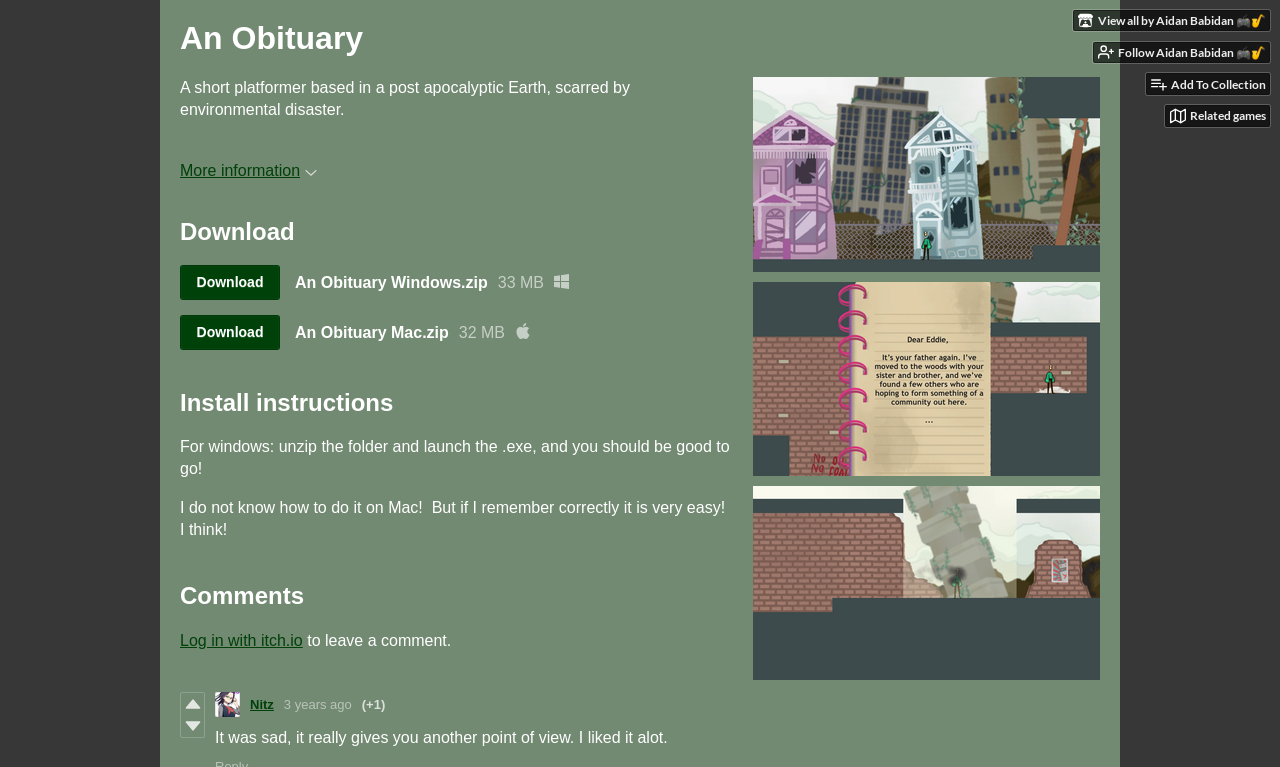Determine the bounding box coordinates for the area that should be clicked to carry out the following instruction: "Download the game for Windows".

[0.141, 0.346, 0.219, 0.392]